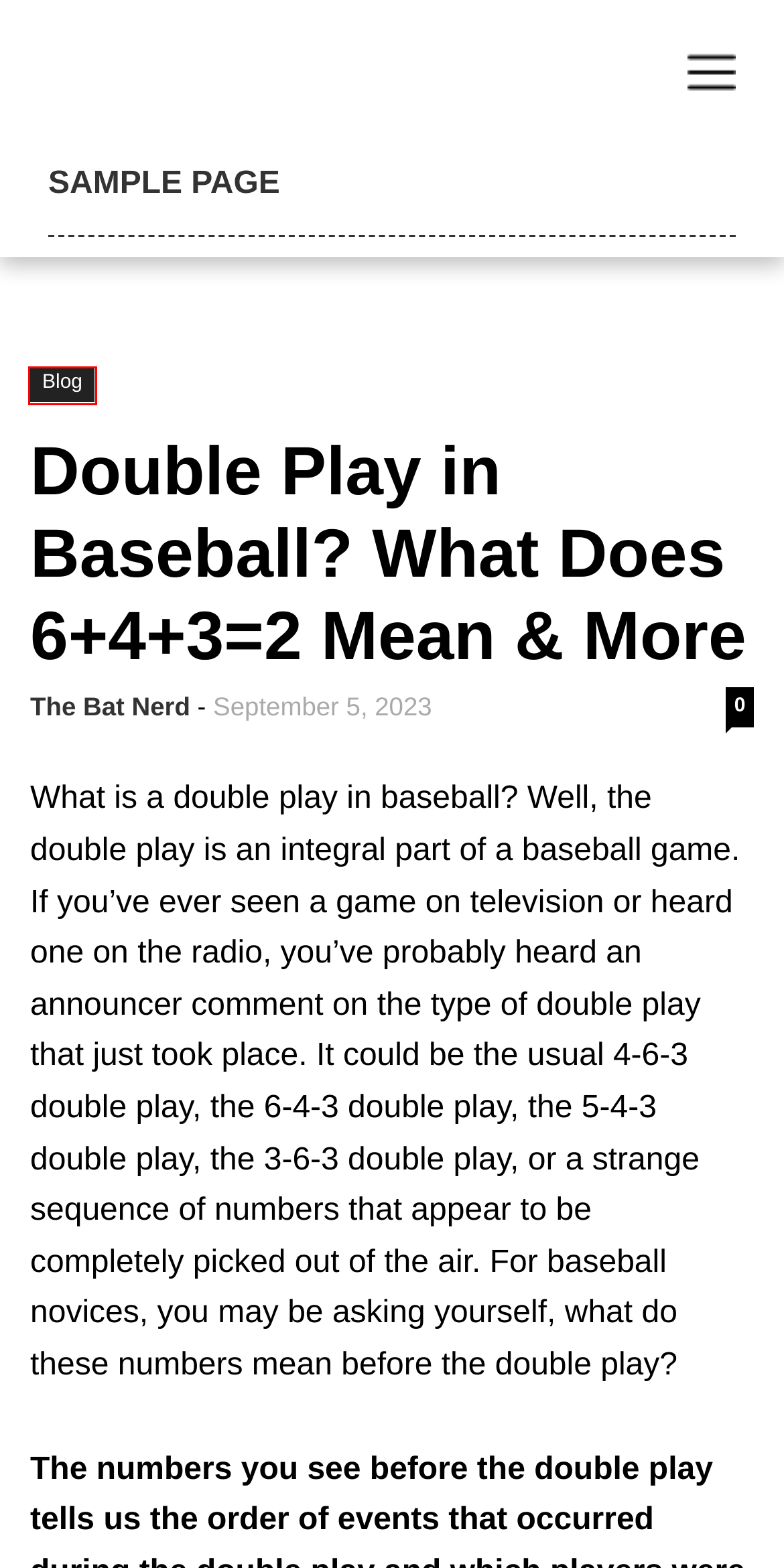You are presented with a screenshot of a webpage with a red bounding box. Select the webpage description that most closely matches the new webpage after clicking the element inside the red bounding box. The options are:
A. The Bat Nerd, Author at My Blog
B. Baseball Listicles Archives - My Blog
C. Baseball Positions - The 9 Position Numbers Explained - My Blog
D. Sample Page - My Blog
E. Affiliate Disclosure - Just Went Yard | Protected by DMCA.com
F. Blog Archives - My Blog
G. What Is a DH in Baseball? Simplifying the Designated Hitter Rule - My Blog
H. What Is the Best Time to Buy Baseball Tickets? - My Blog

F